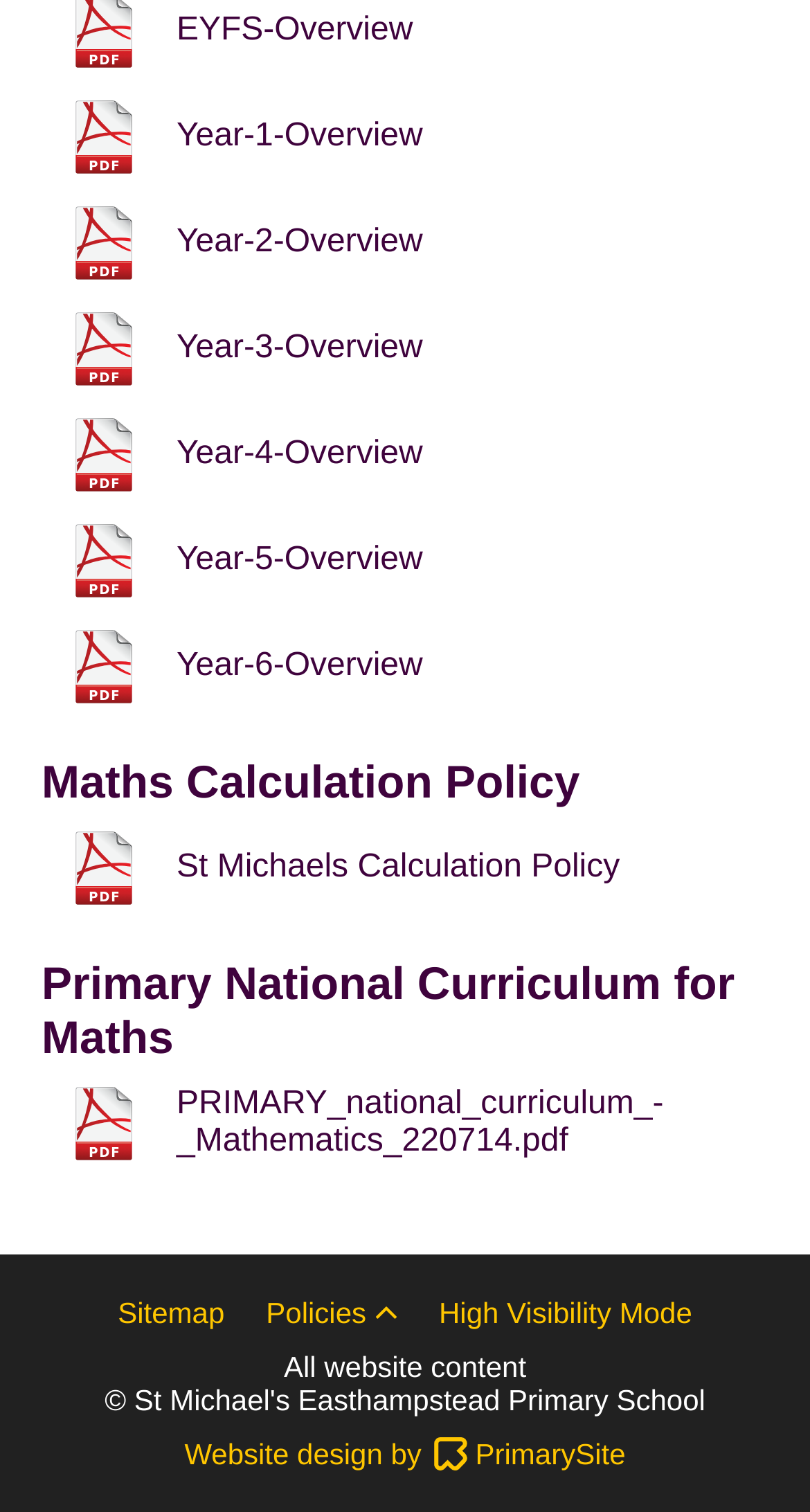Analyze the image and answer the question with as much detail as possible: 
Who designed the website?

The website was designed by PrimarySite, as indicated by the link 'Website design by PrimarySite' at the bottom of the page with a bounding box of [0.228, 0.951, 0.772, 0.973].